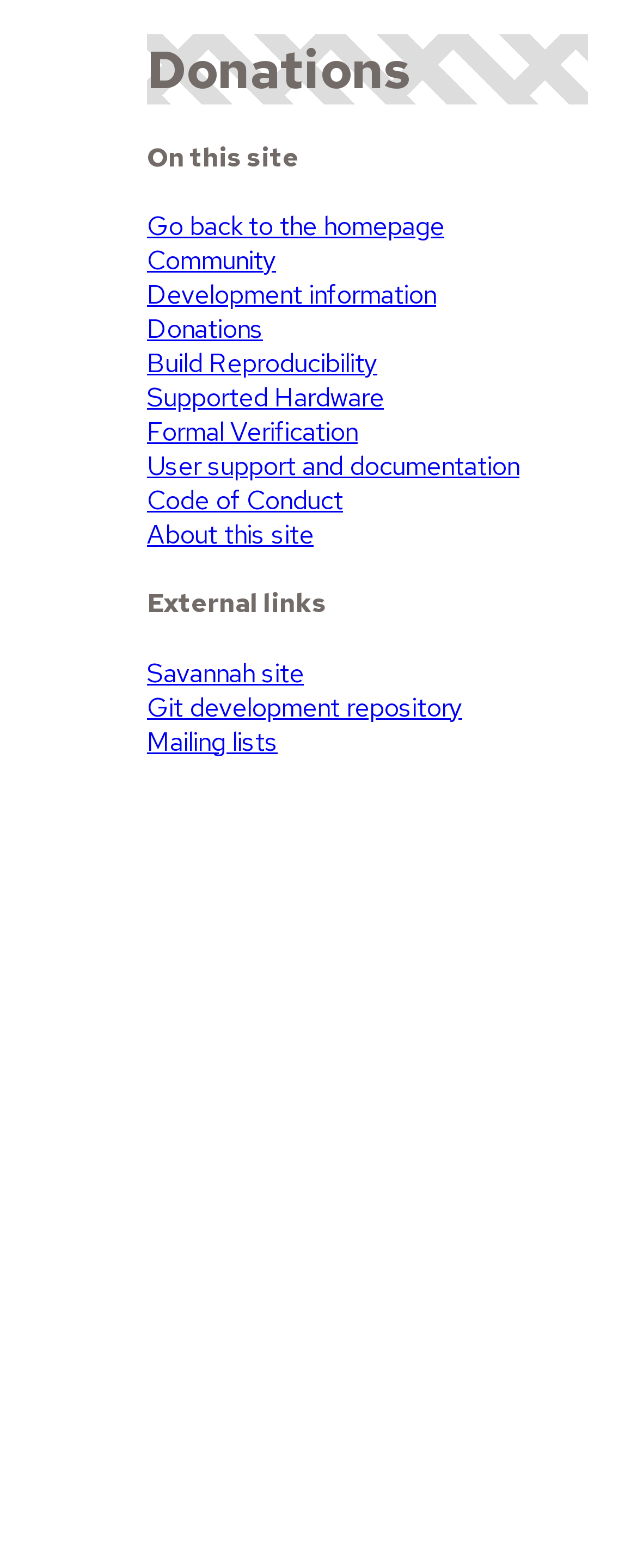Show the bounding box coordinates of the region that should be clicked to follow the instruction: "Click on Reverse Auctions."

None